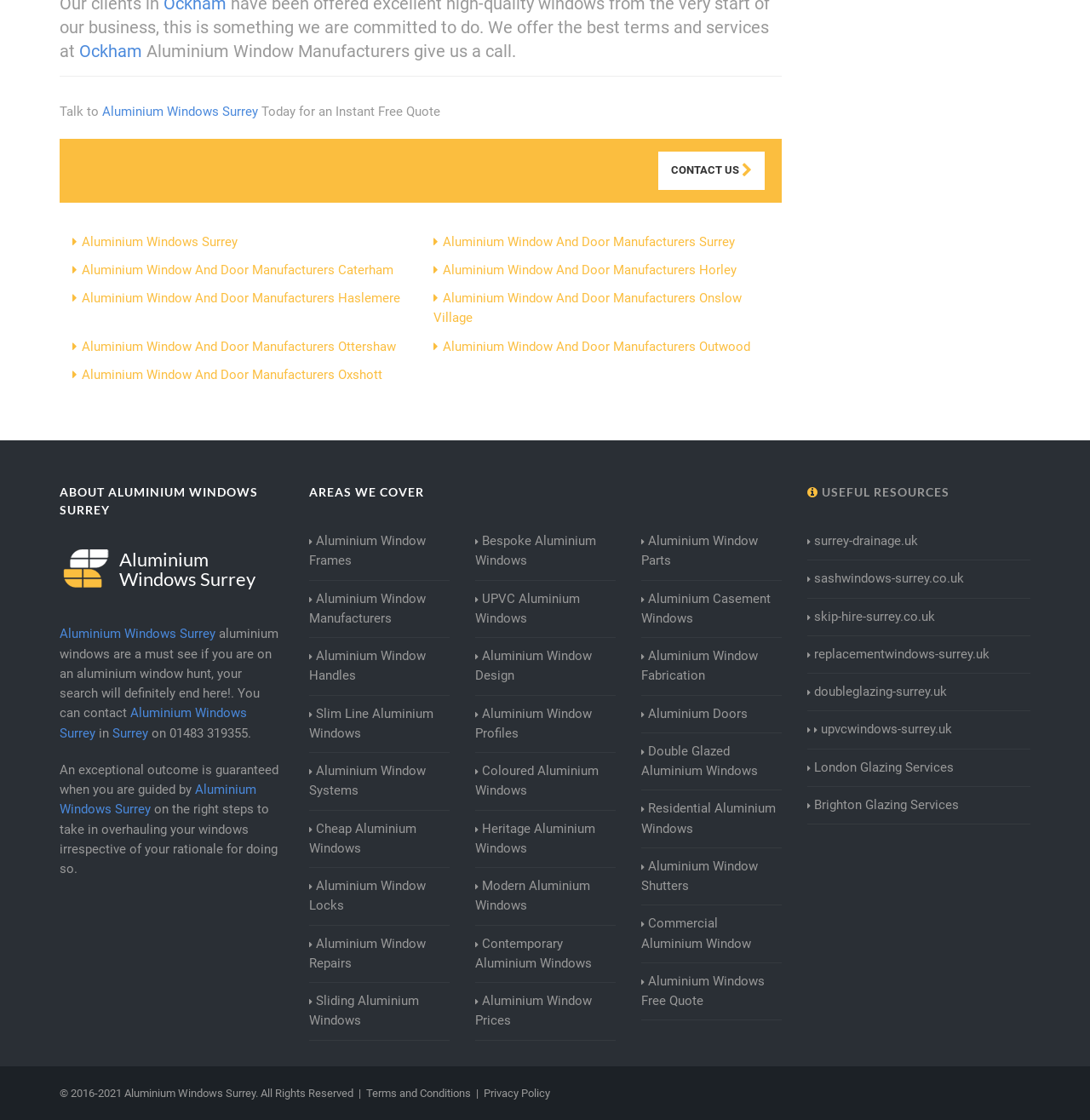Pinpoint the bounding box coordinates for the area that should be clicked to perform the following instruction: "Get in touch with Aluminium Windows Surrey".

[0.203, 0.648, 0.227, 0.661]